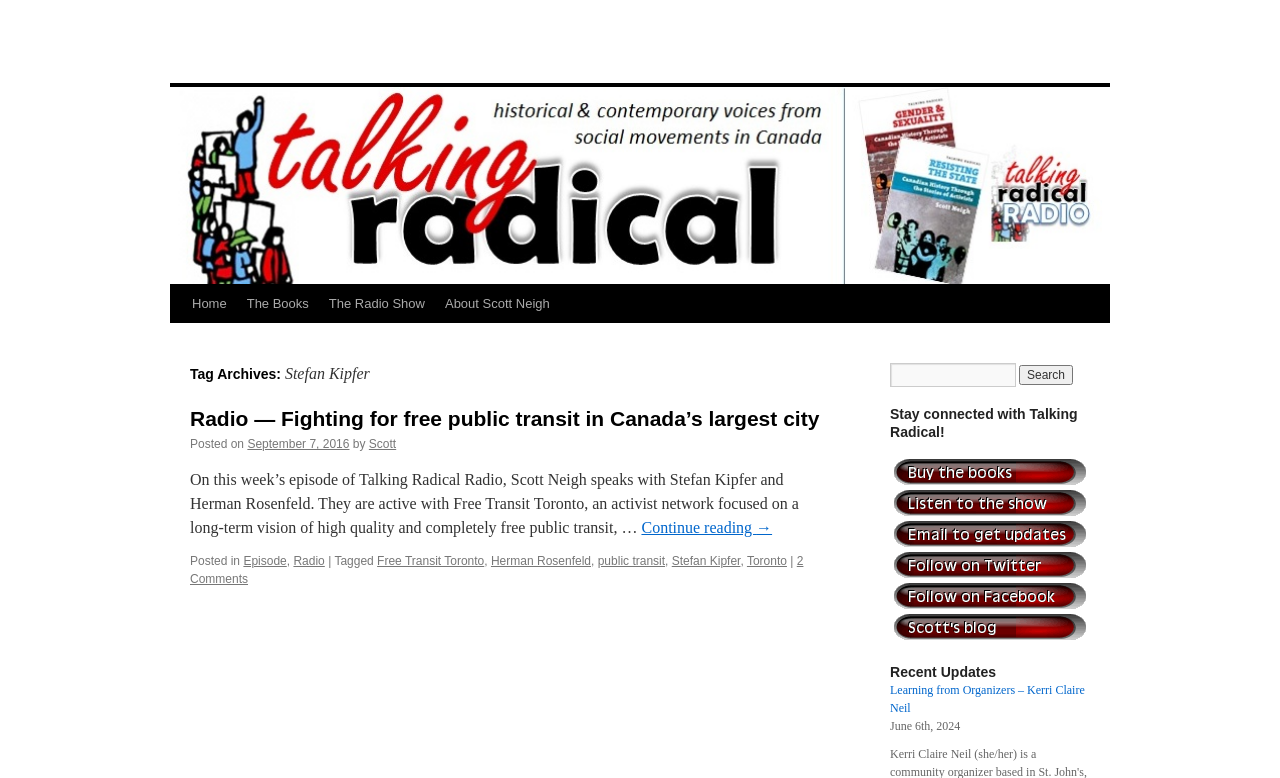Specify the bounding box coordinates of the area to click in order to execute this command: 'Search for something'. The coordinates should consist of four float numbers ranging from 0 to 1, and should be formatted as [left, top, right, bottom].

[0.695, 0.467, 0.794, 0.497]